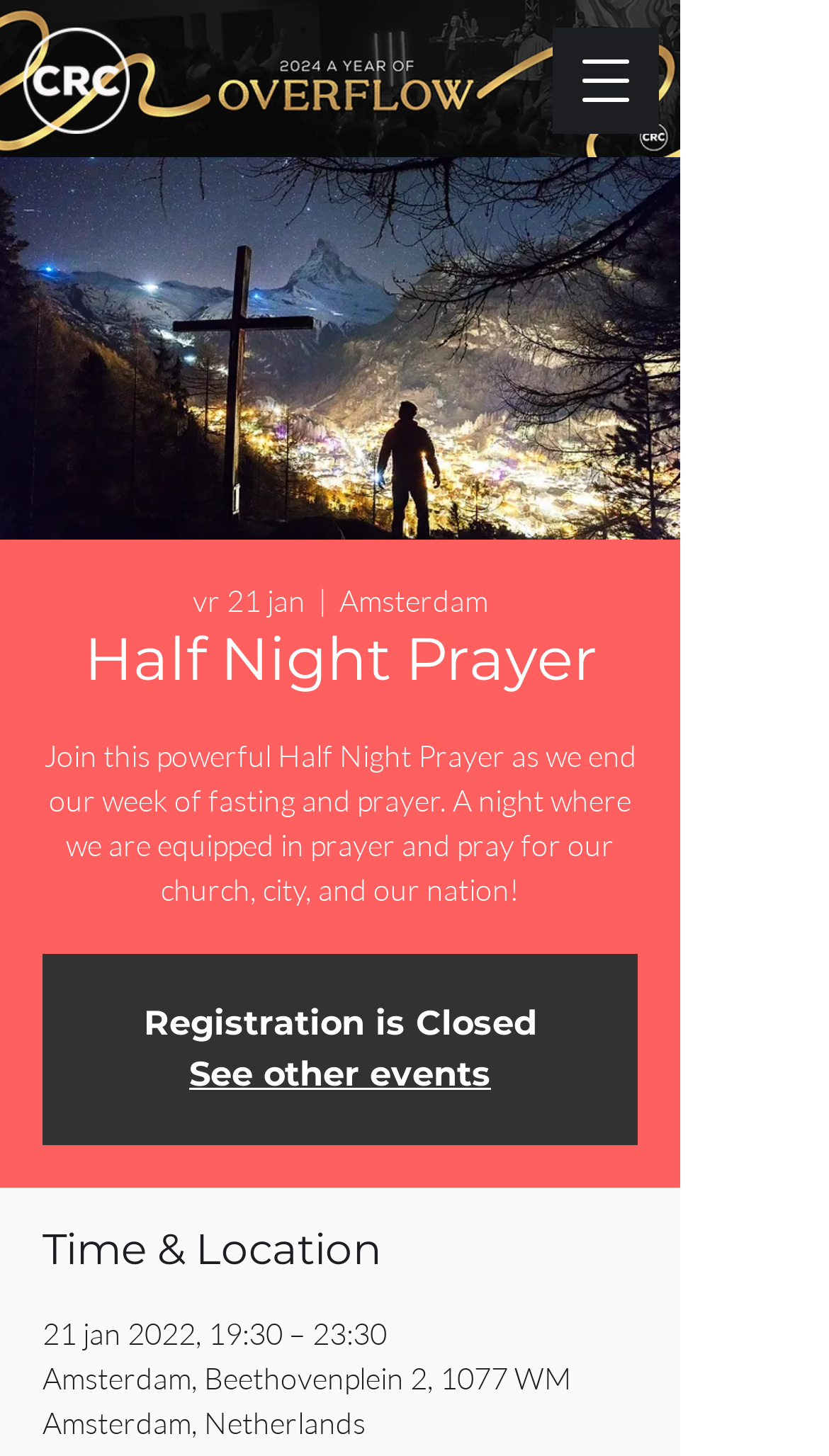Given the description "Terms Of Service & Engagement", provide the bounding box coordinates of the corresponding UI element.

None